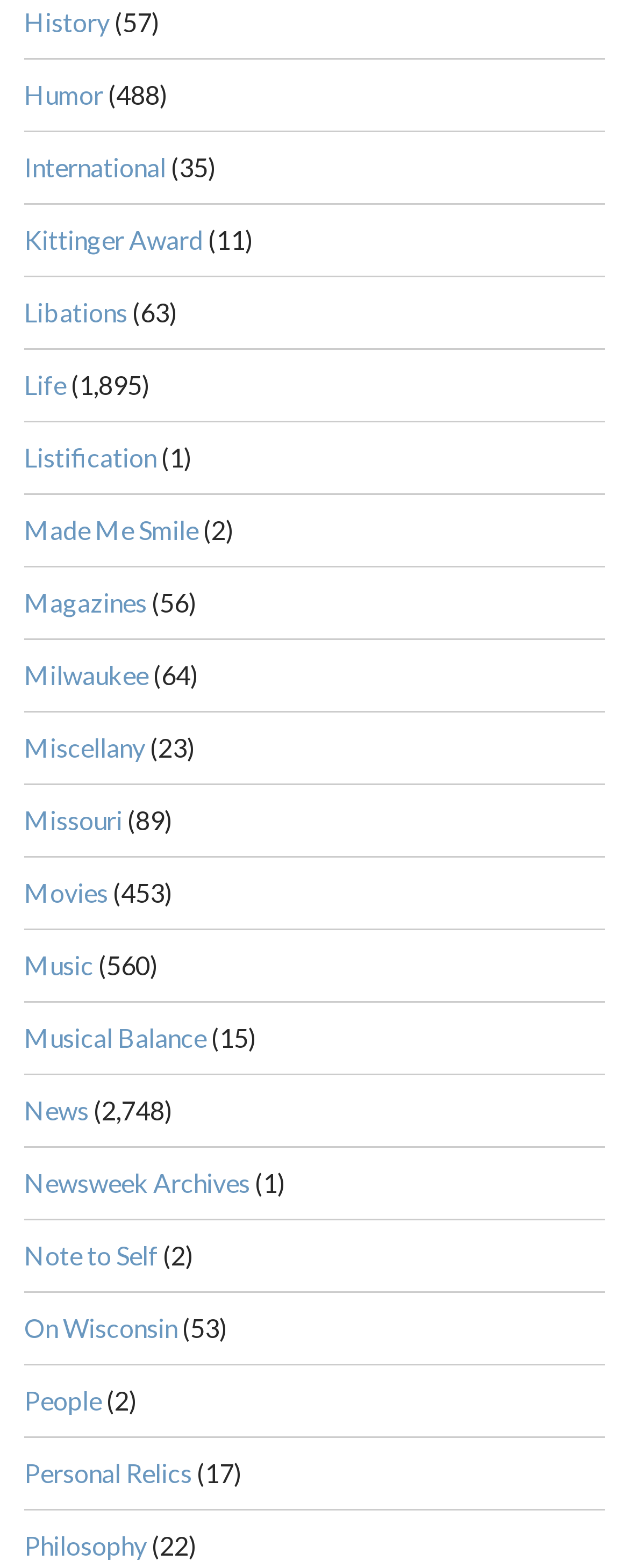Extract the bounding box coordinates of the UI element described: "More Information". Provide the coordinates in the format [left, top, right, bottom] with values ranging from 0 to 1.

None